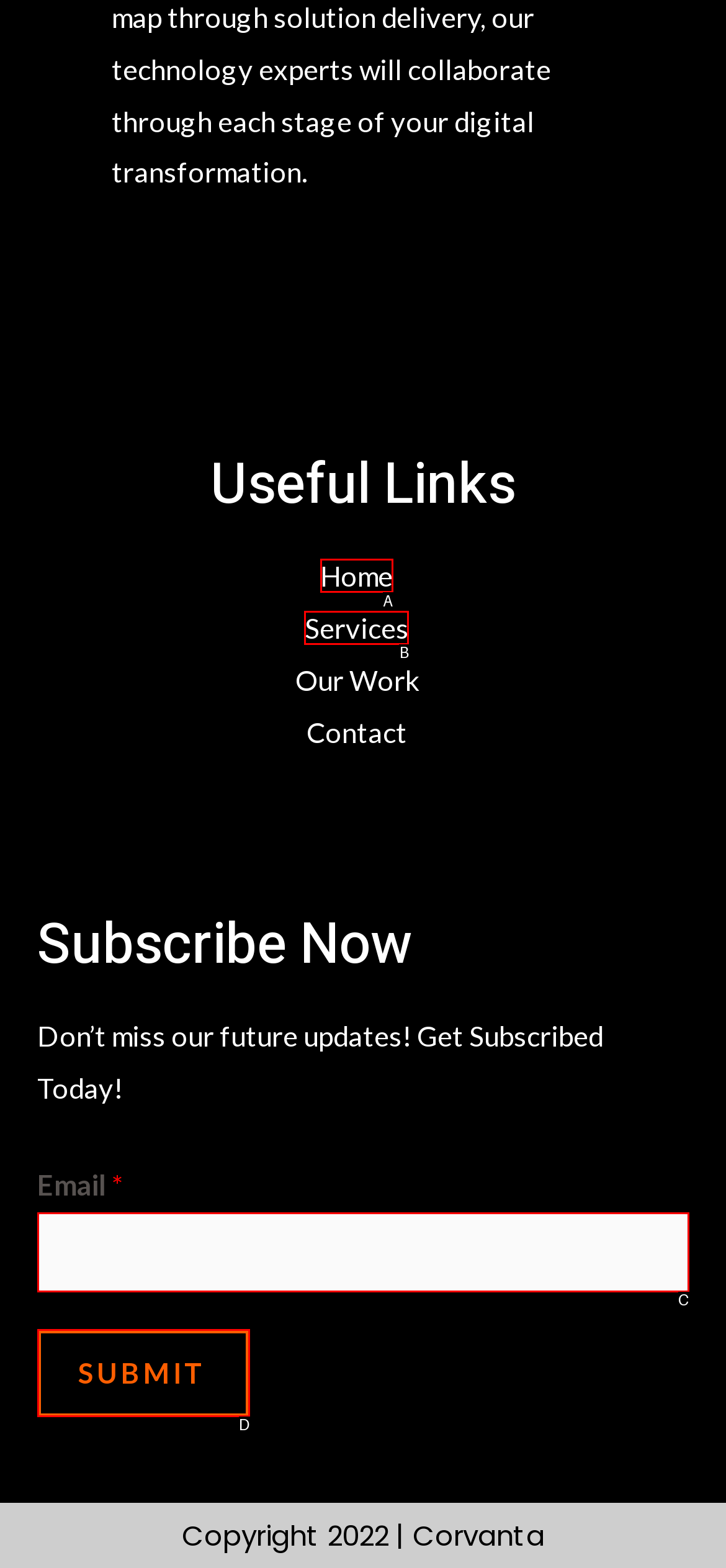Identify the HTML element that corresponds to the description: parent_node: Shoes Club
Provide the letter of the matching option from the given choices directly.

None